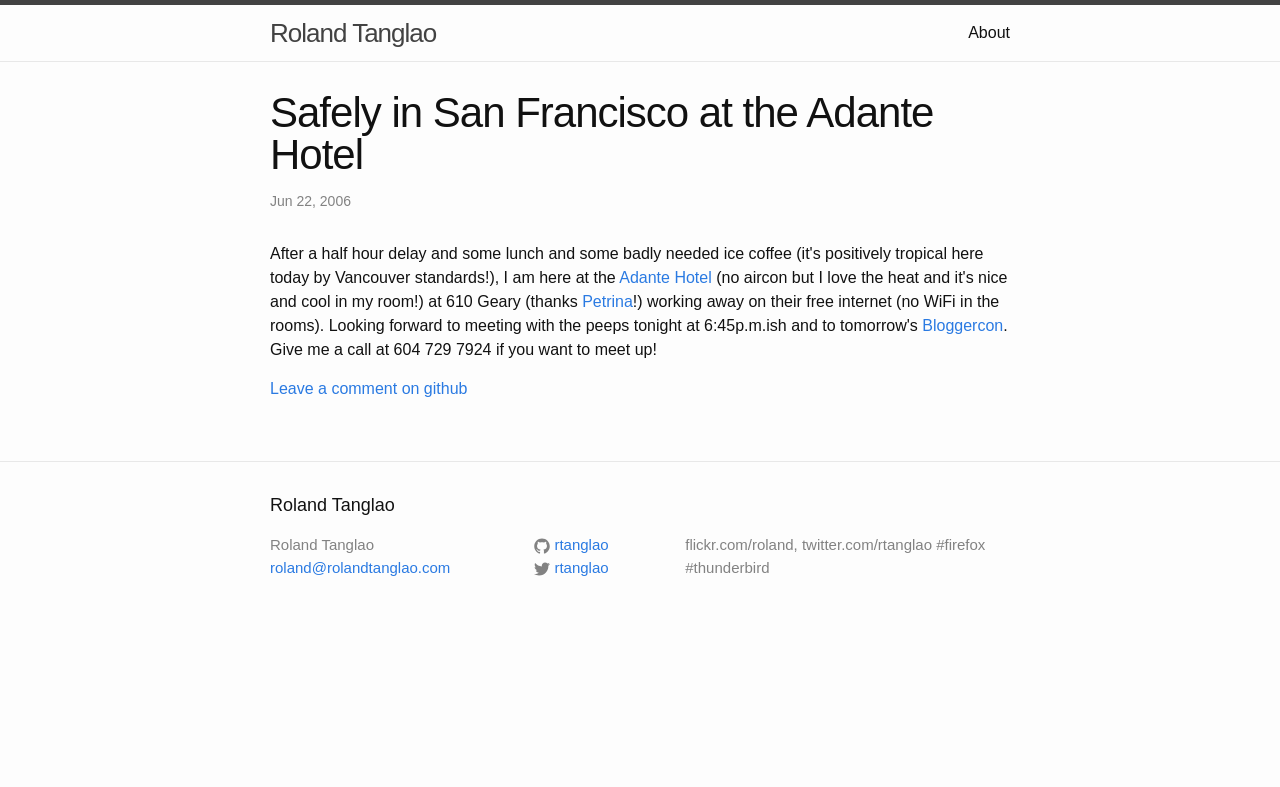What is the name of the hotel mentioned?
Using the visual information, answer the question in a single word or phrase.

Adante Hotel